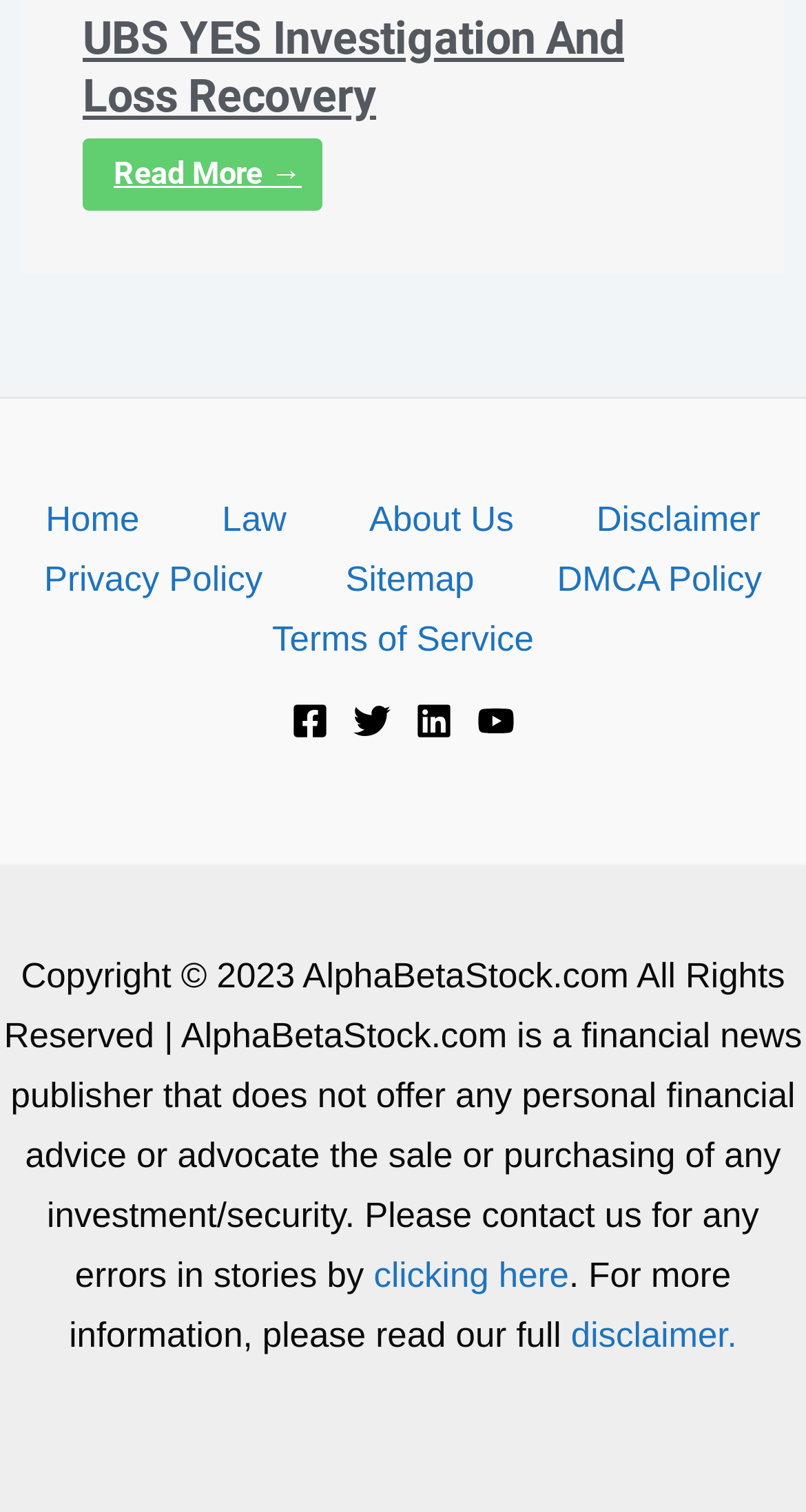Please identify the bounding box coordinates of the element that needs to be clicked to execute the following command: "Go to the Law page". Provide the bounding box using four float numbers between 0 and 1, formatted as [left, top, right, bottom].

[0.224, 0.325, 0.407, 0.364]